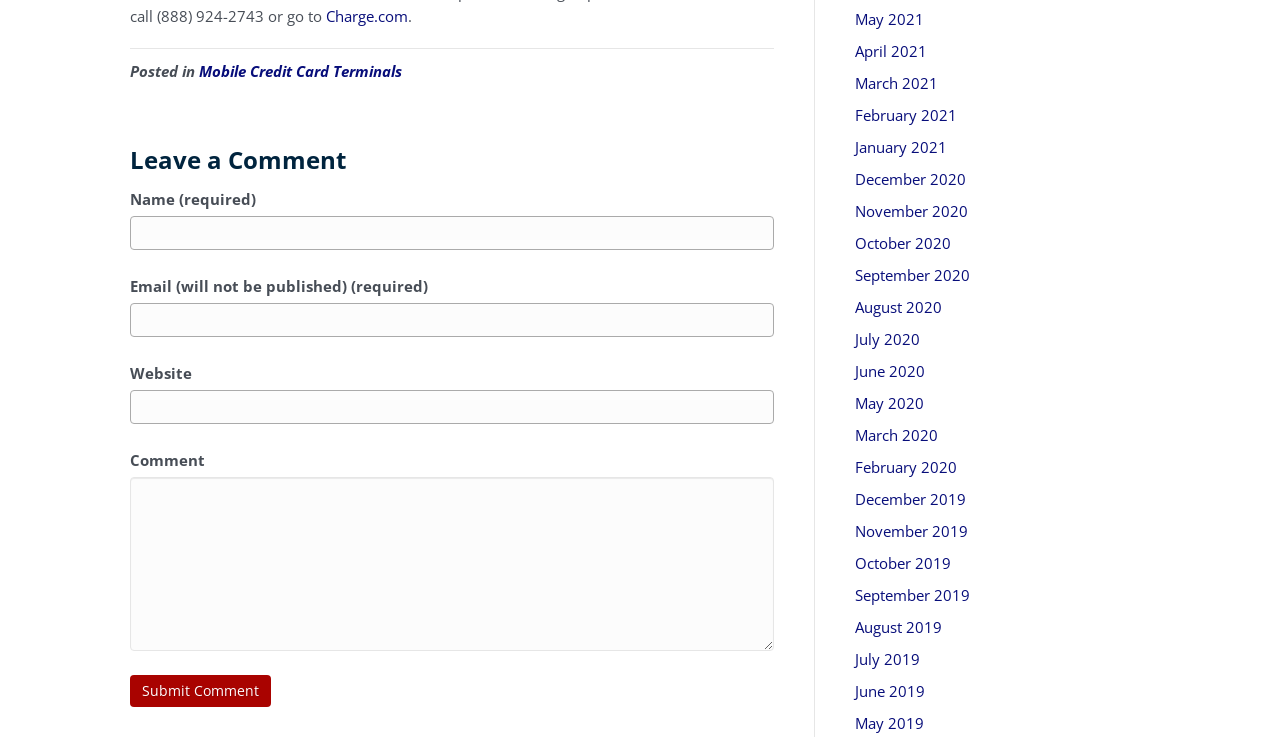Provide the bounding box coordinates of the HTML element this sentence describes: "July 2019". The bounding box coordinates consist of four float numbers between 0 and 1, i.e., [left, top, right, bottom].

[0.668, 0.88, 0.719, 0.907]